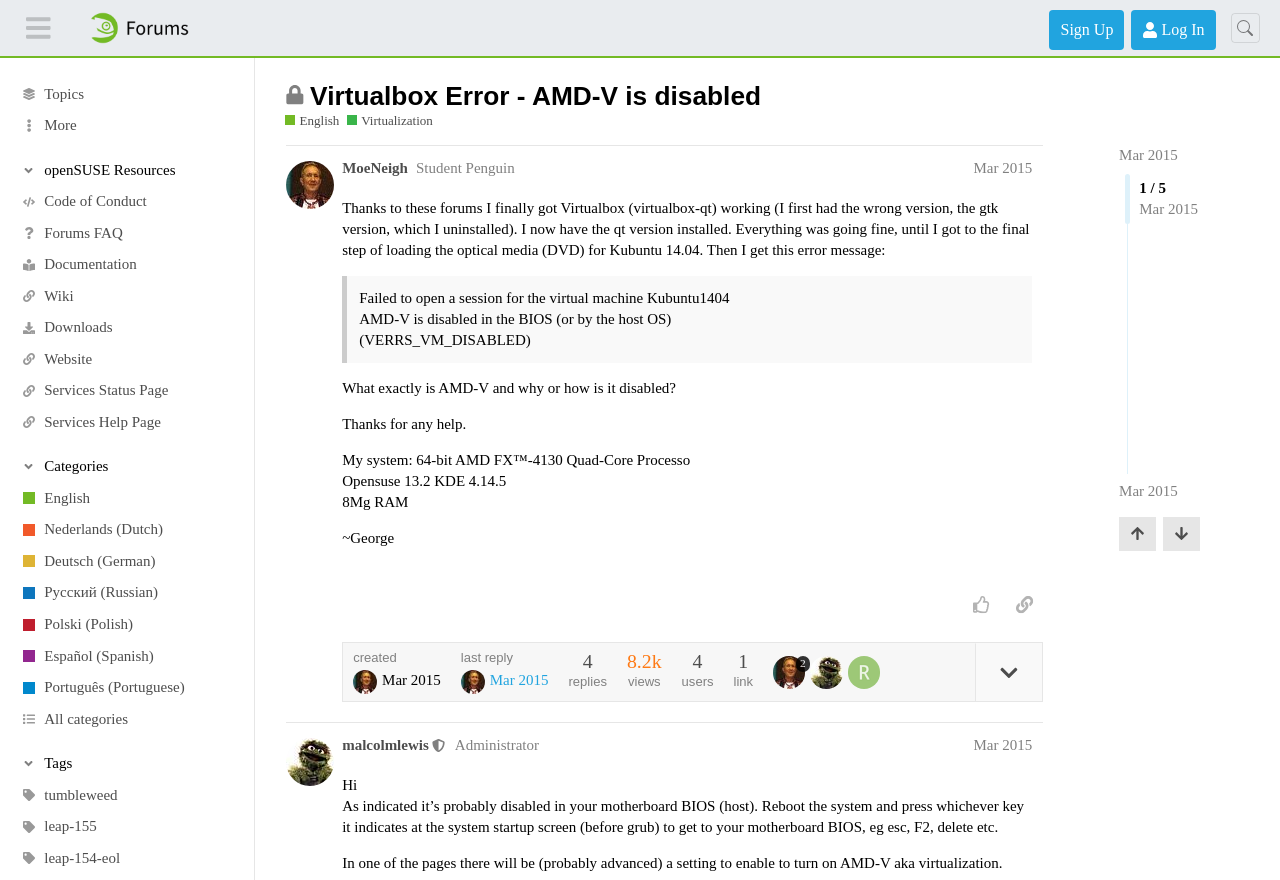Extract the bounding box coordinates for the described element: "tumbleweed". The coordinates should be represented as four float numbers between 0 and 1: [left, top, right, bottom].

[0.0, 0.886, 0.199, 0.922]